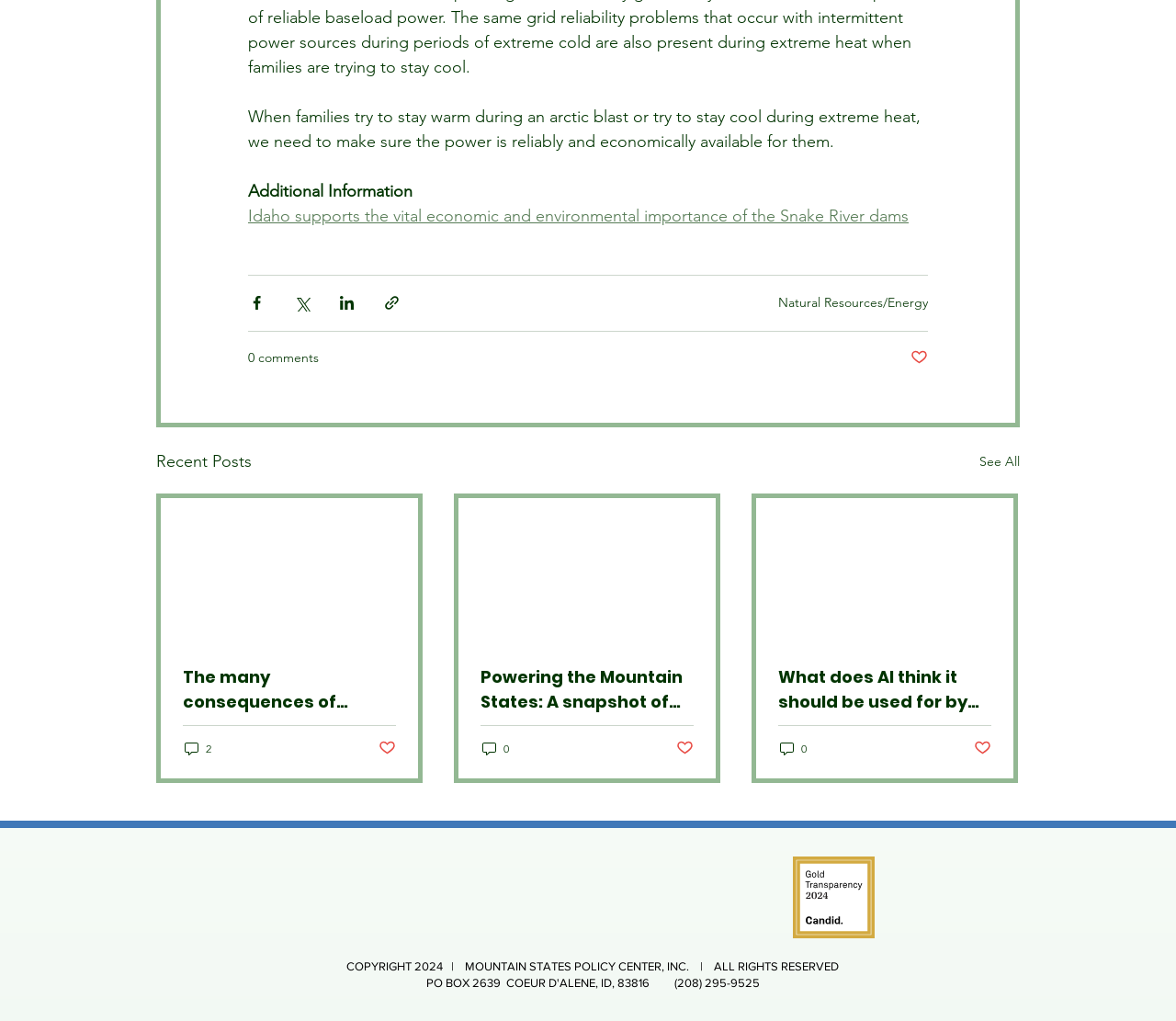Pinpoint the bounding box coordinates of the element that must be clicked to accomplish the following instruction: "Click on the DECKINGART link". The coordinates should be in the format of four float numbers between 0 and 1, i.e., [left, top, right, bottom].

None